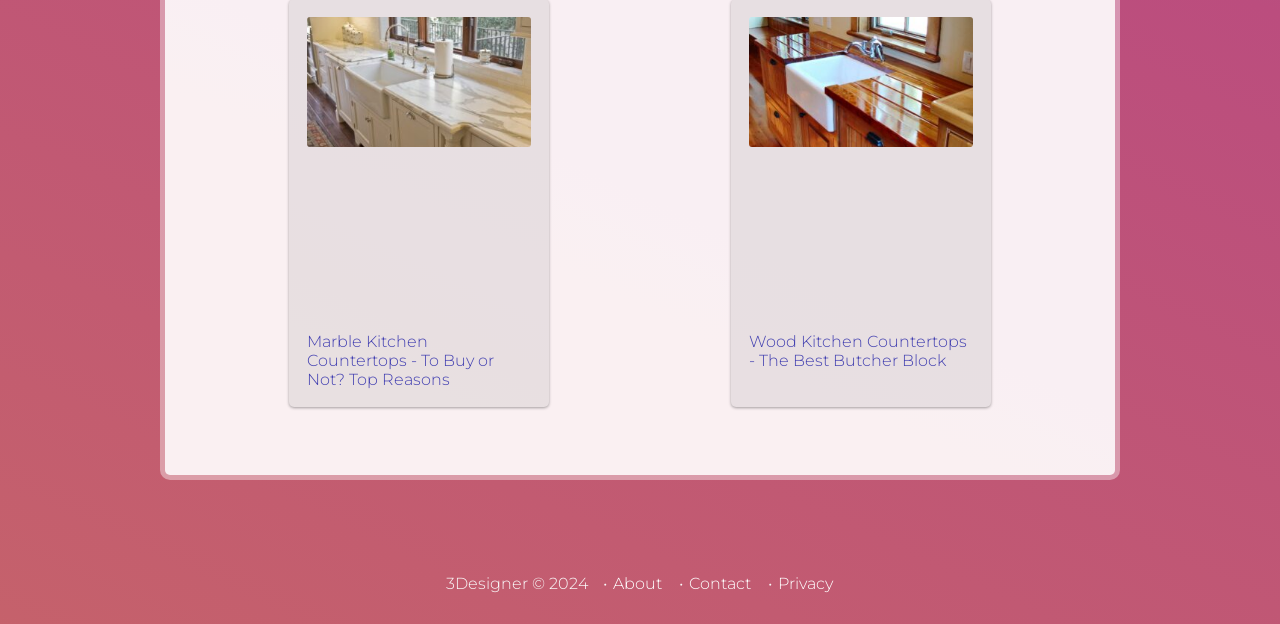Answer the question in a single word or phrase:
How many links are there at the bottom of the webpage?

3